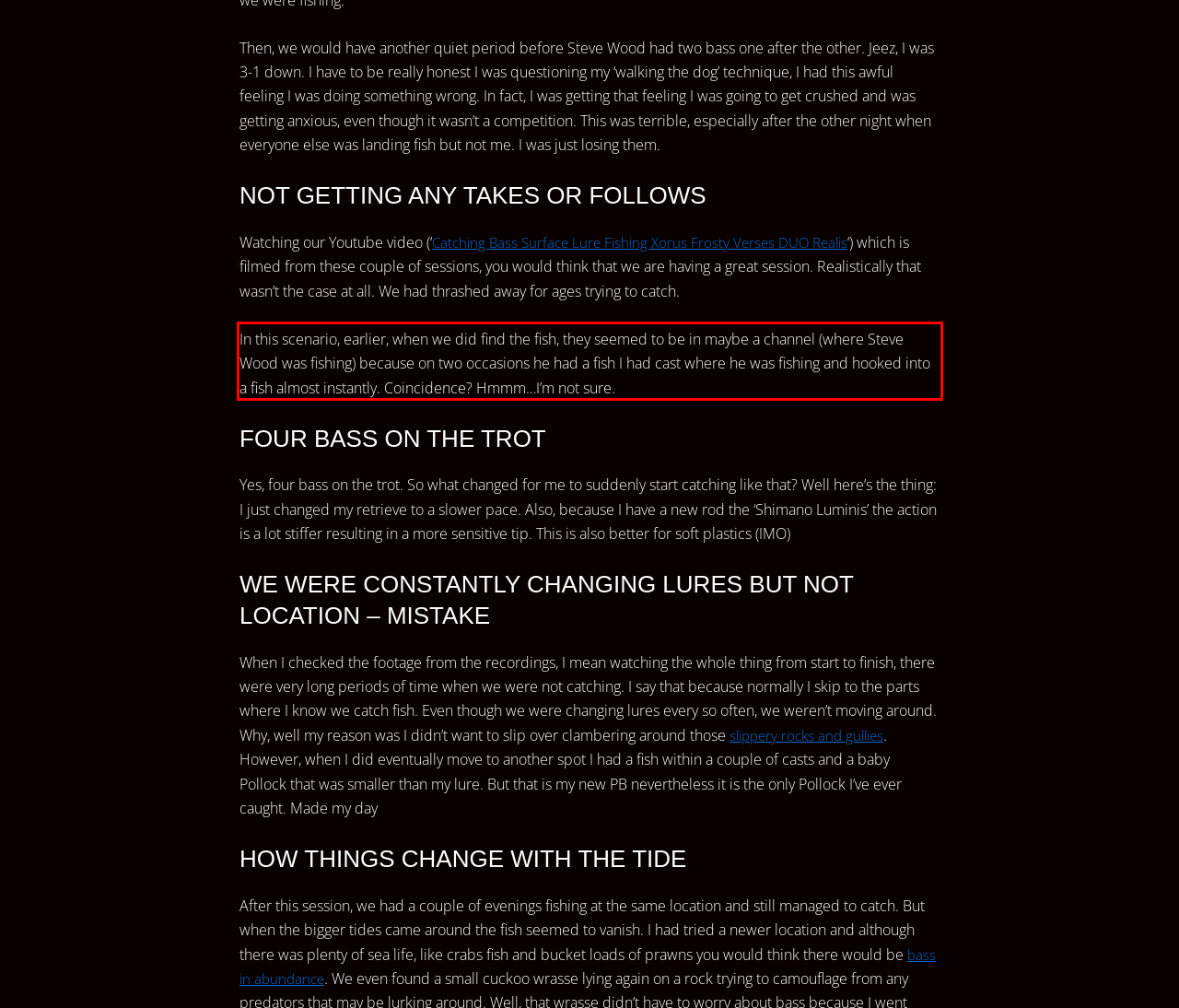You are given a webpage screenshot with a red bounding box around a UI element. Extract and generate the text inside this red bounding box.

In this scenario, earlier, when we did find the fish, they seemed to be in maybe a channel (where Steve Wood was fishing) because on two occasions he had a fish I had cast where he was fishing and hooked into a fish almost instantly. Coincidence? Hmmm…I’m not sure.